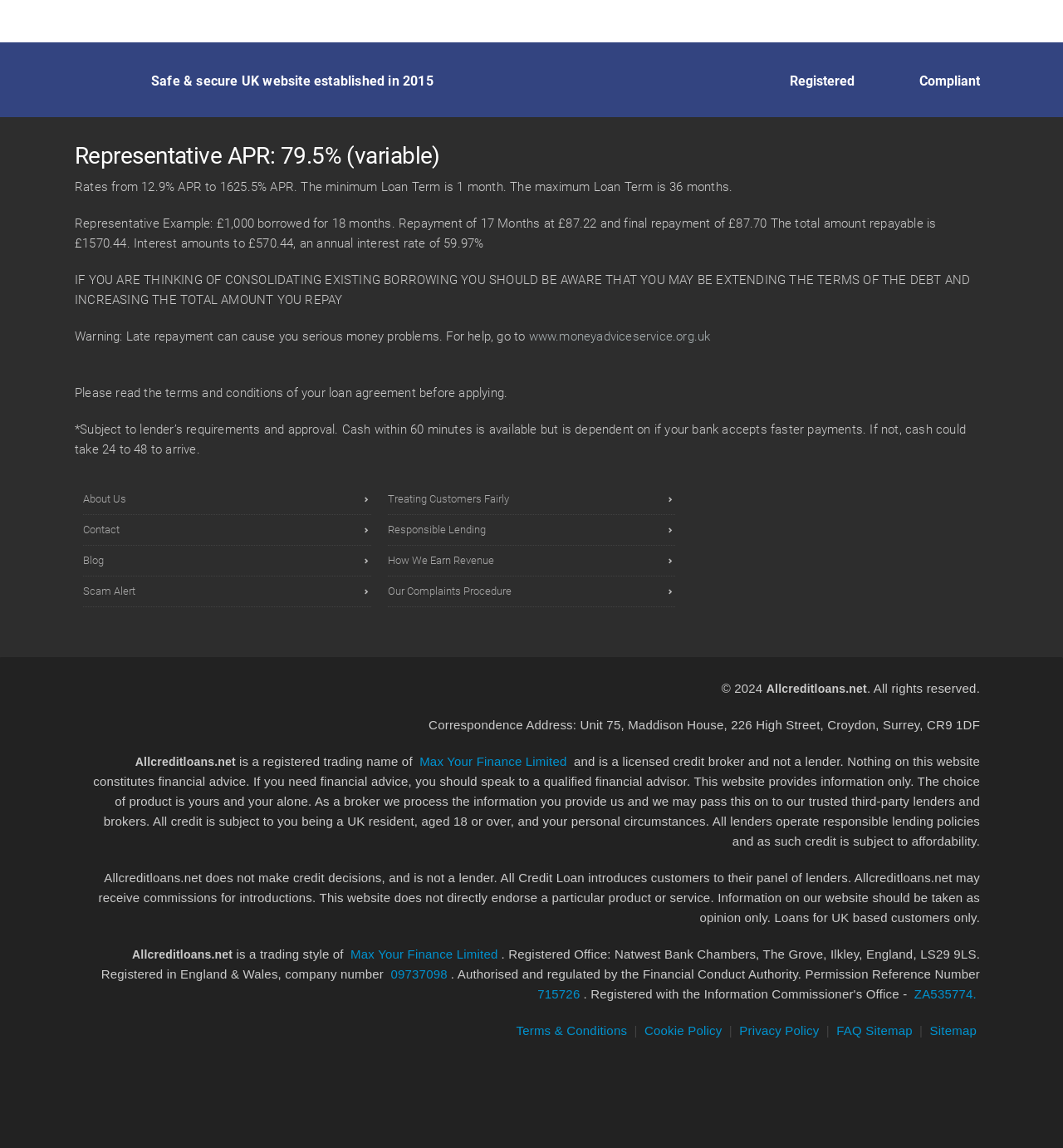Please determine the bounding box coordinates for the element with the description: "Treating Customers Fairly".

[0.365, 0.423, 0.483, 0.446]